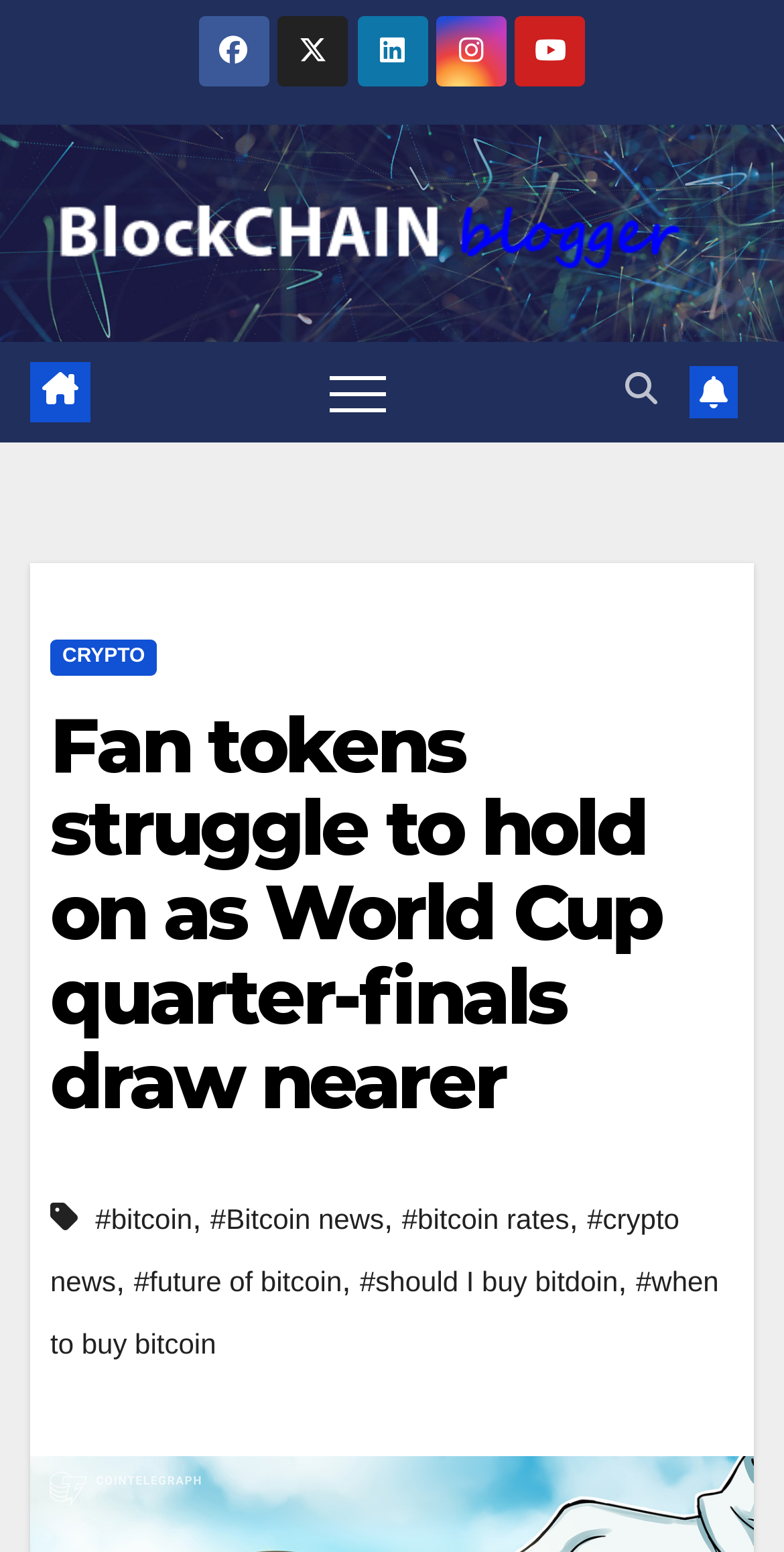Please identify the bounding box coordinates of the clickable area that will fulfill the following instruction: "Get in touch through the contact link". The coordinates should be in the format of four float numbers between 0 and 1, i.e., [left, top, right, bottom].

None